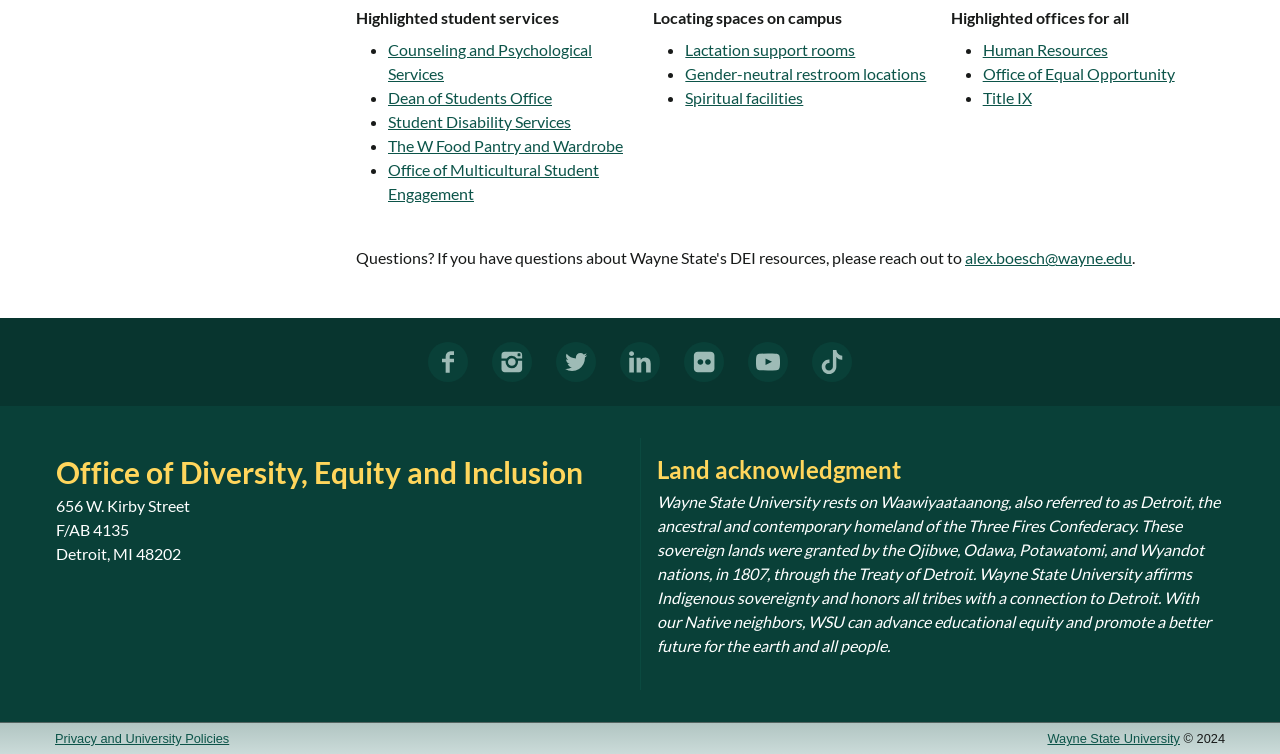Using the element description provided, determine the bounding box coordinates in the format (top-left x, top-left y, bottom-right x, bottom-right y). Ensure that all values are floating point numbers between 0 and 1. Element description: Title IX

[0.768, 0.117, 0.806, 0.142]